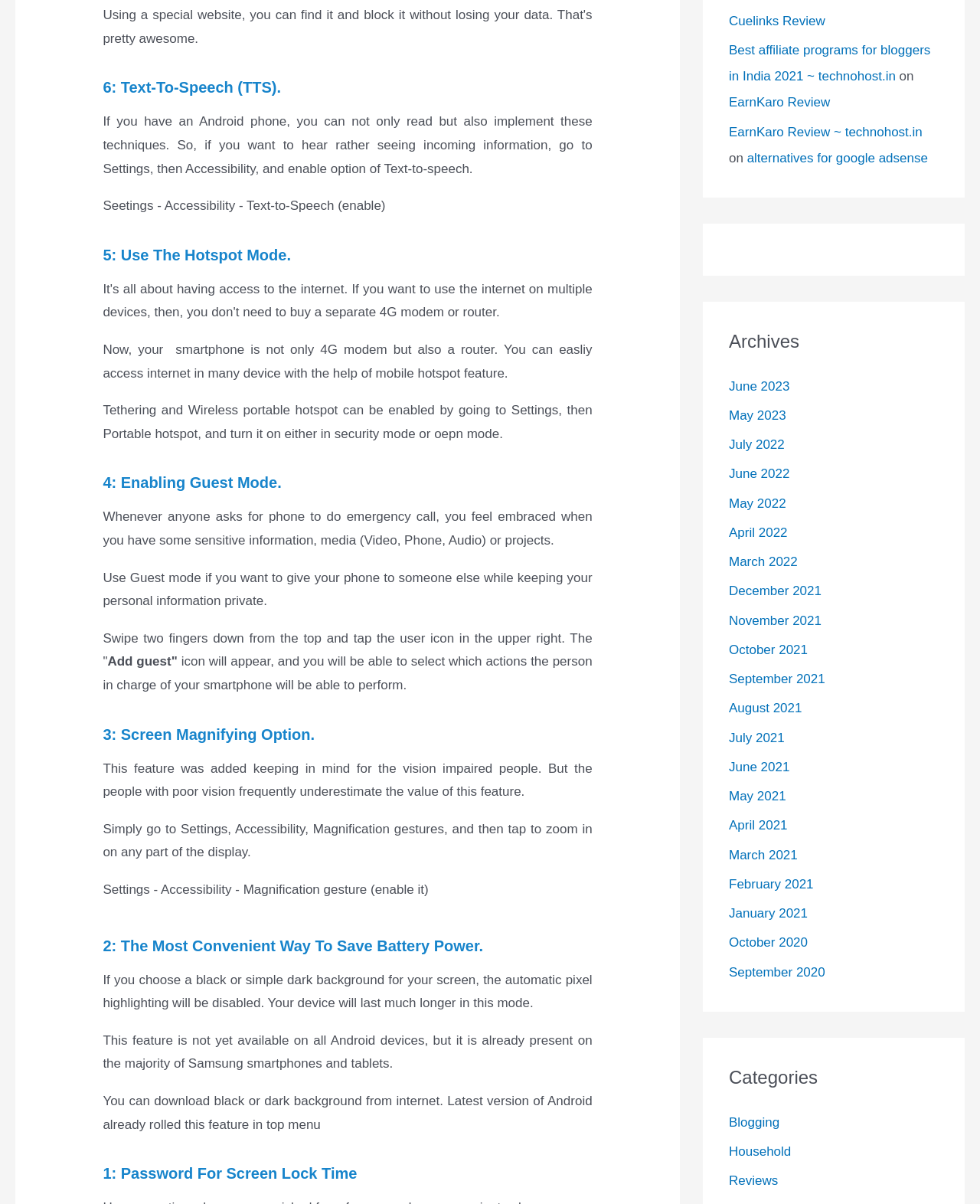Determine the bounding box coordinates of the clickable element necessary to fulfill the instruction: "Click on 'June 2023'". Provide the coordinates as four float numbers within the 0 to 1 range, i.e., [left, top, right, bottom].

[0.744, 0.315, 0.806, 0.327]